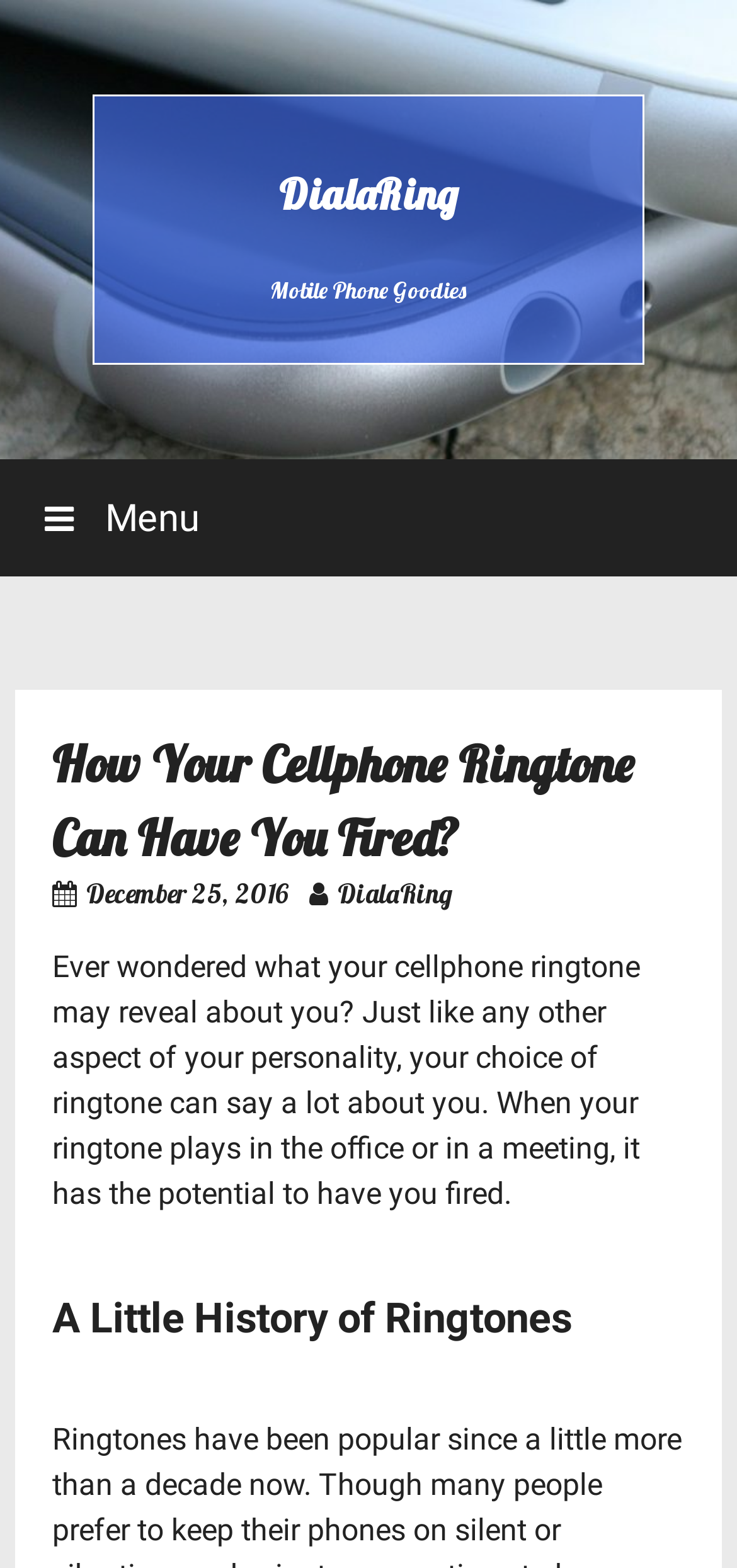Based on the image, provide a detailed response to the question:
What is the author's passion?

I determined the author's passion by reading the paragraph that starts with 'I have always had the passion...'. This paragraph reveals that the author has a passion for swapping cell phones and exploring various ringtones.